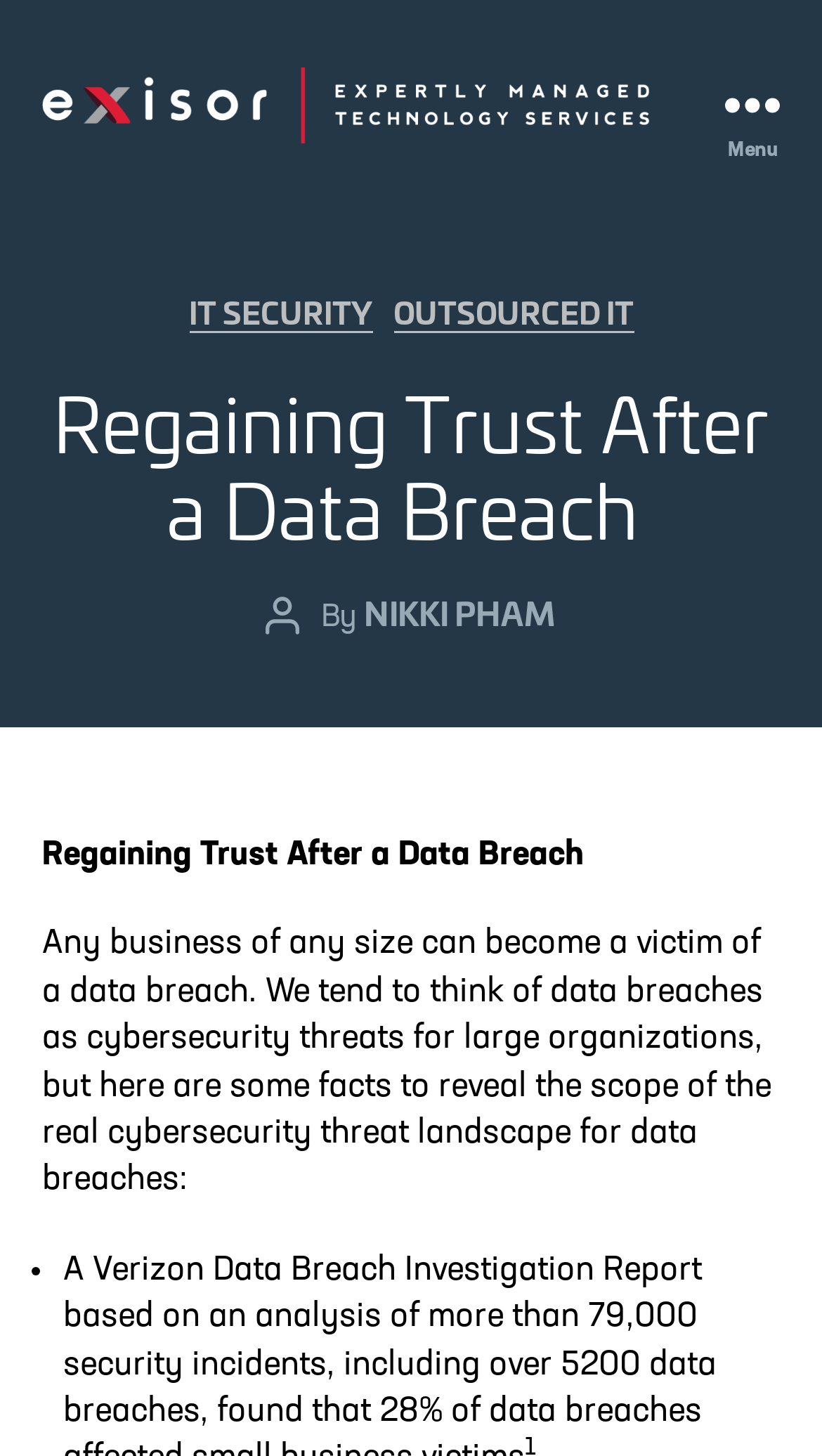Determine the bounding box of the UI element mentioned here: "AND/AUR". The coordinates must be in the format [left, top, right, bottom] with values ranging from 0 to 1.

None